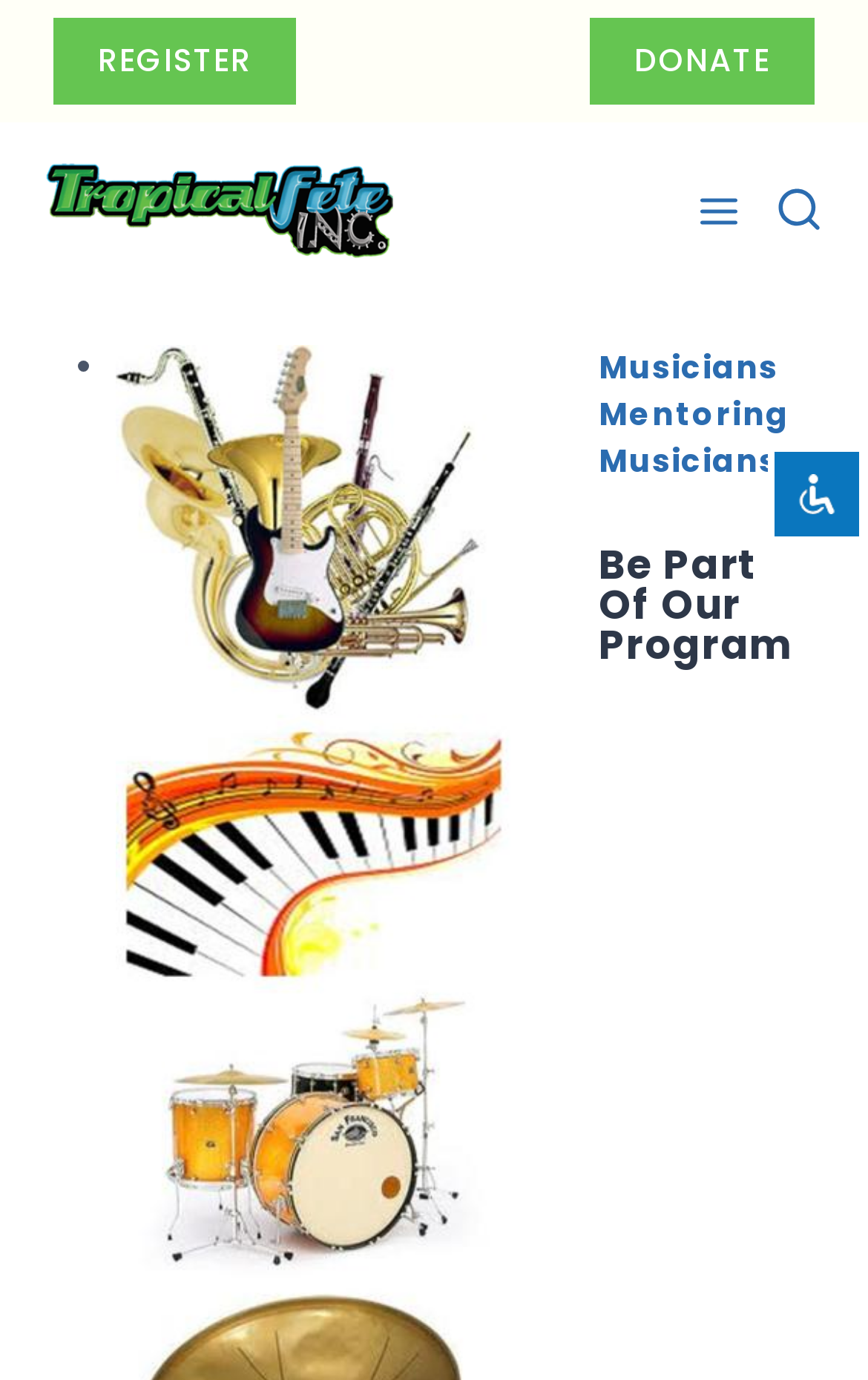Determine the bounding box coordinates of the element that should be clicked to execute the following command: "Go to Tropicalfete inc. Caribean Culture Steel pan Mas stilts music".

[0.051, 0.118, 0.456, 0.188]